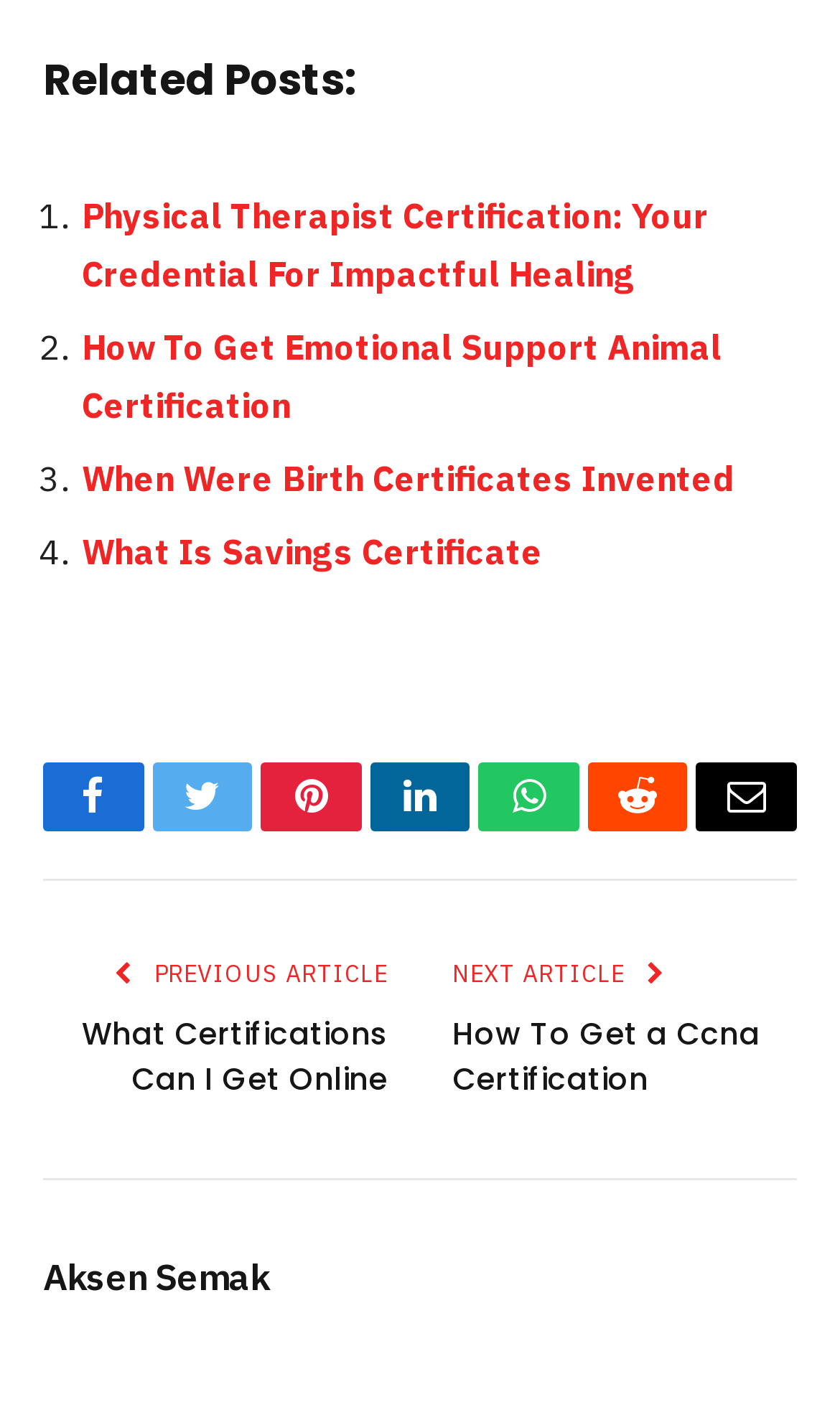Who is the author of the webpage?
Use the image to answer the question with a single word or phrase.

Aksen Semak